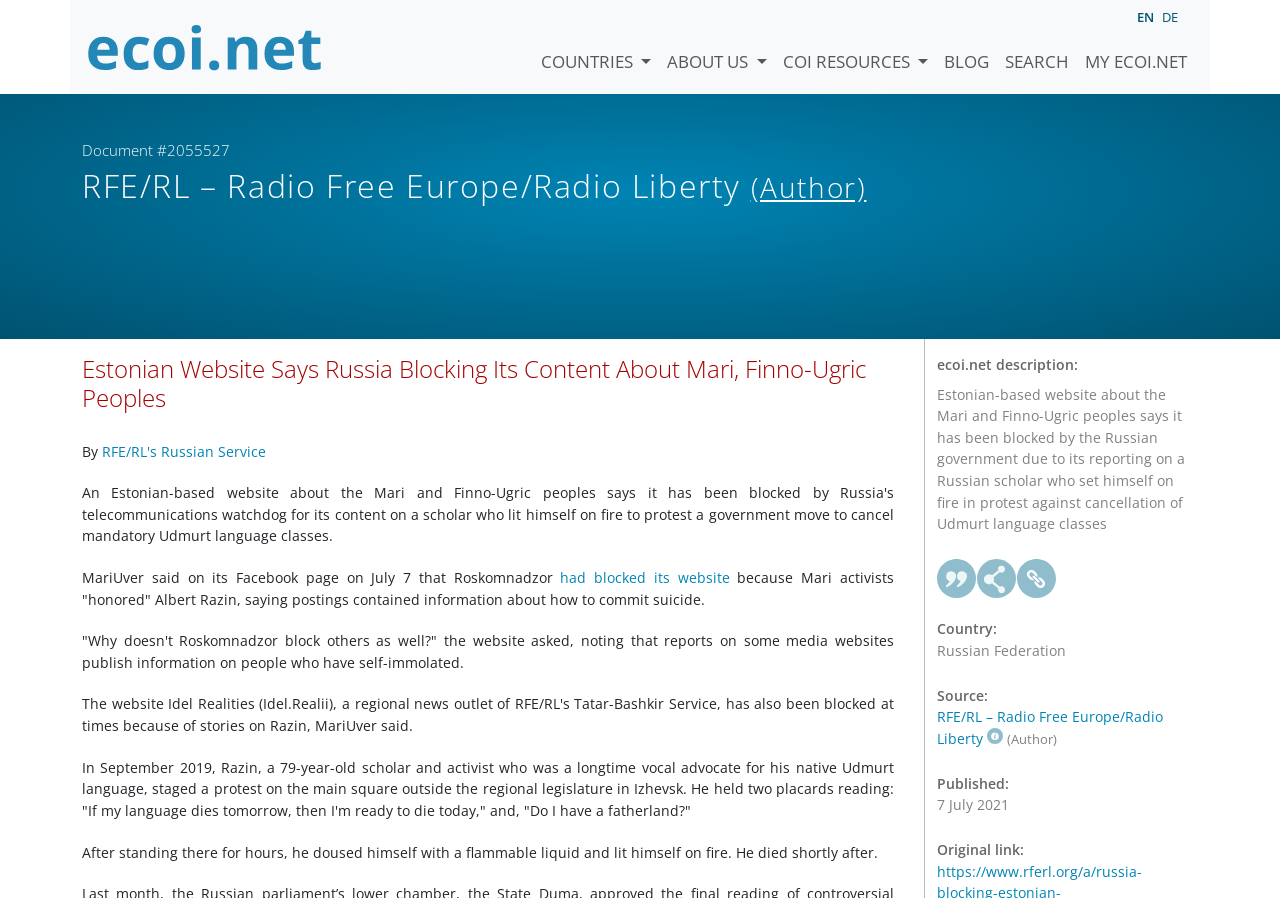Find the bounding box coordinates for the HTML element described as: "COI Resources". The coordinates should consist of four float values between 0 and 1, i.e., [left, top, right, bottom].

[0.605, 0.021, 0.731, 0.083]